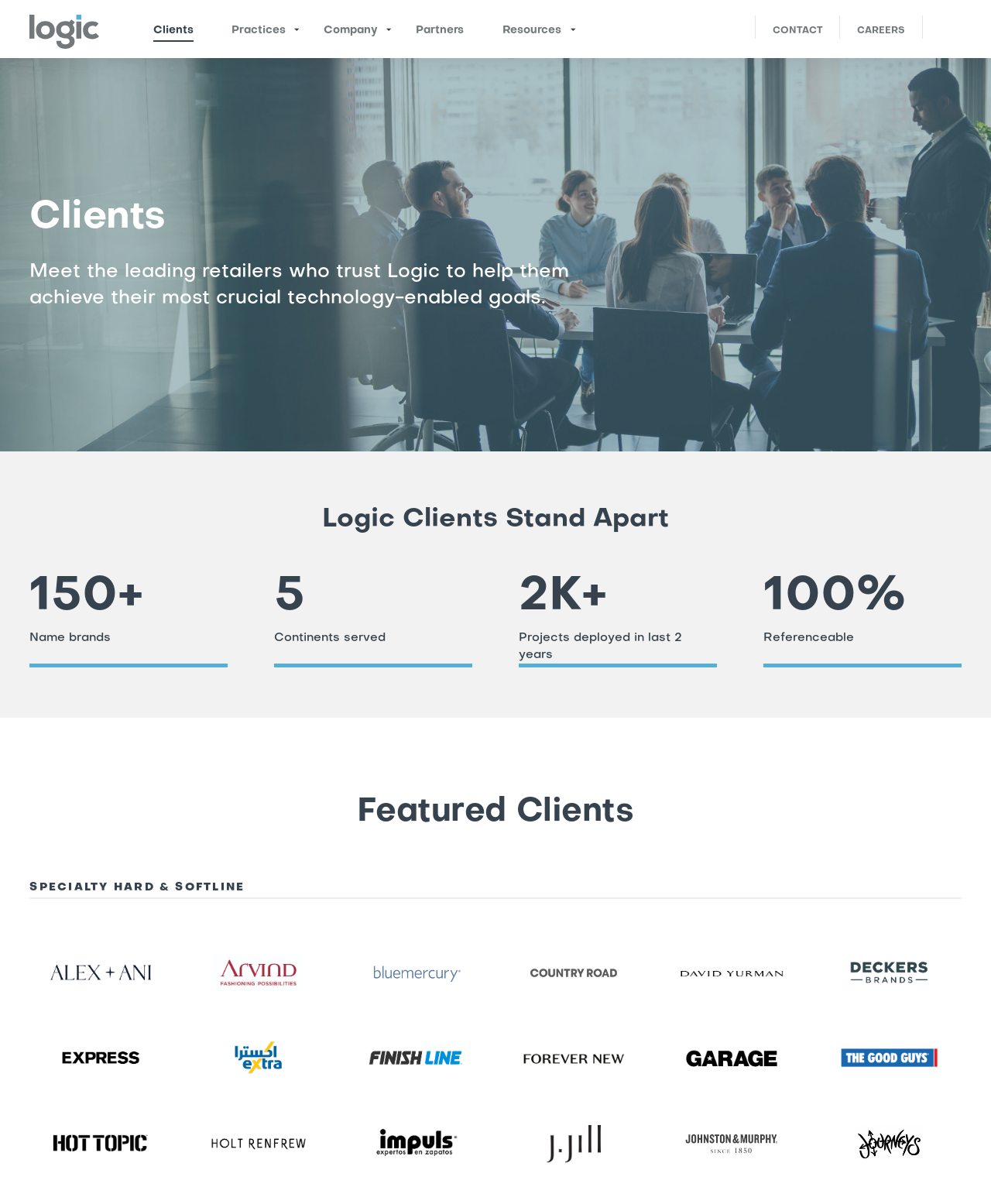What is the percentage of referenceable clients?
Refer to the image and give a detailed answer to the question.

I found the text '100%' next to the label 'Referenceable', which indicates that all clients are referenceable.